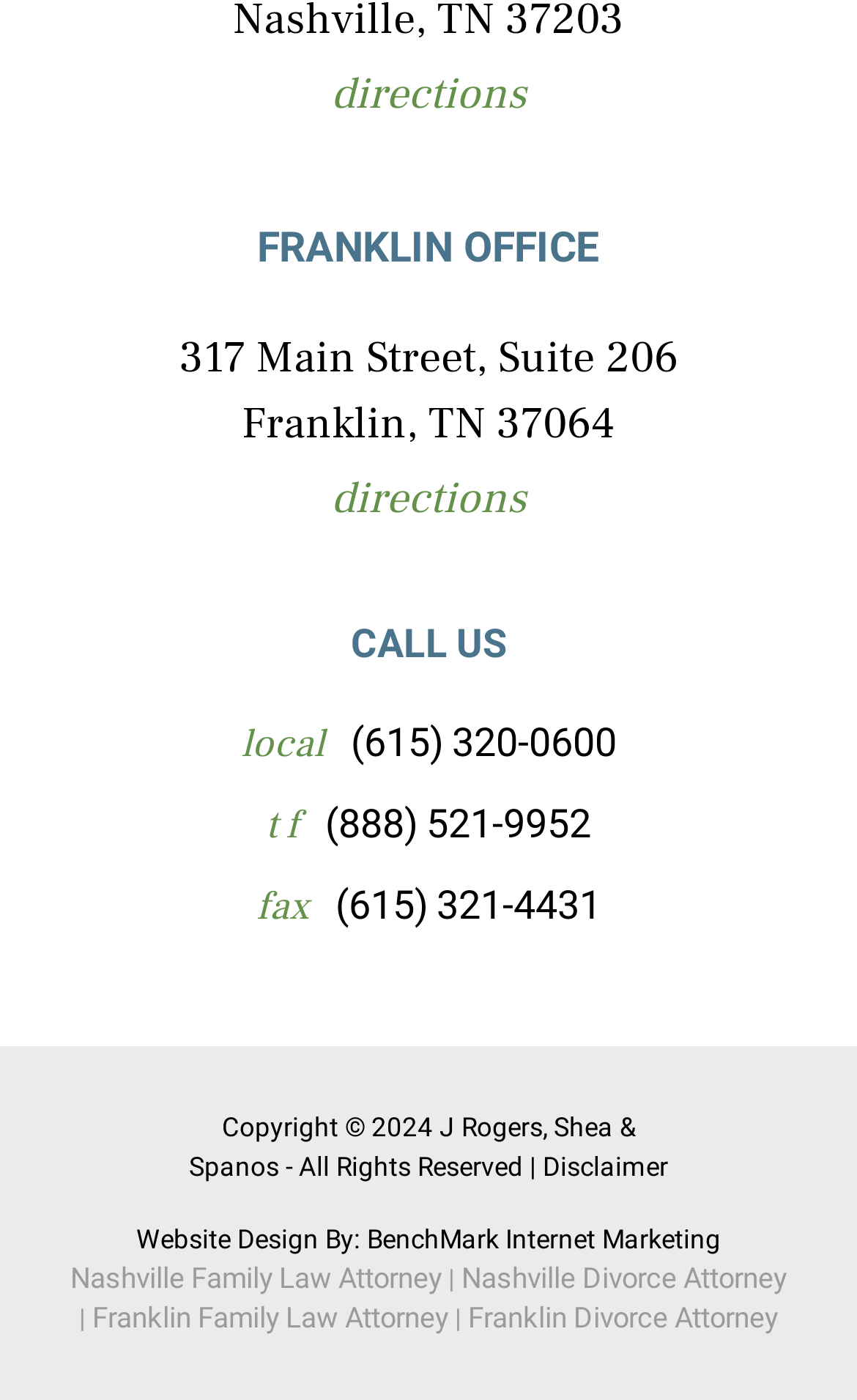Identify the bounding box coordinates of the region I need to click to complete this instruction: "visit FRANKLIN OFFICE website".

[0.077, 0.153, 0.923, 0.2]